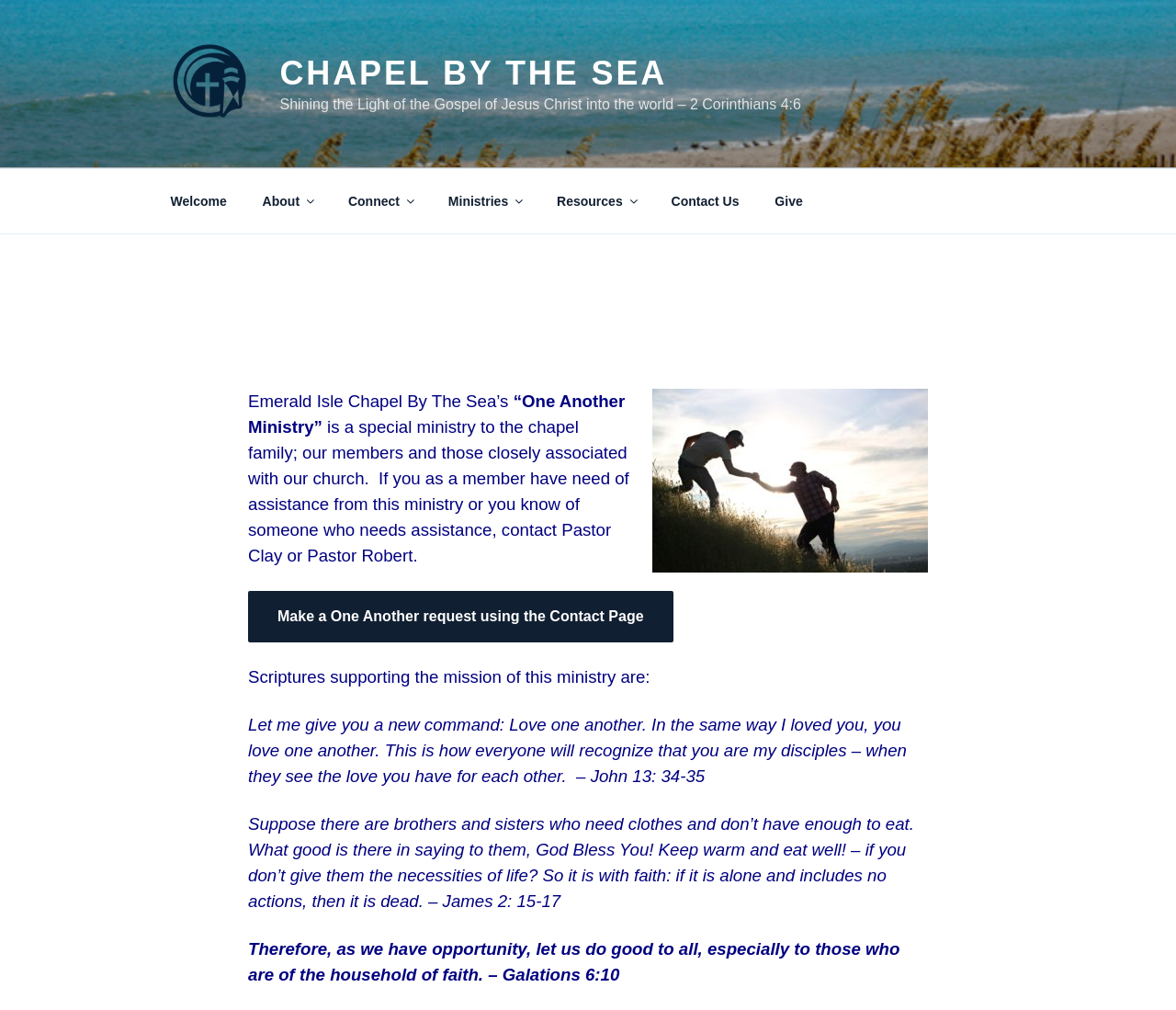Produce an elaborate caption capturing the essence of the webpage.

The webpage is about One Another Ministry at Chapel by the Sea. At the top, there is a link to "Chapel by the Sea" accompanied by an image with the same name. Next to it, there is a larger link to "CHAPEL BY THE SEA". Below these elements, there is a static text that reads "Shining the Light of the Gospel of Jesus Christ into the world – 2 Corinthians 4:6".

On the top menu, there are several links and static texts, including "Welcome", "About", "Connect", "Ministries", "Resources", "Contact Us", and "Give". The "Give" link has a dropdown menu with a header, several static texts, and a link to "Make a One Another request using the Contact Page". This link is also a button.

The main content of the webpage is about the "One Another Ministry", which is a special ministry to the chapel family. There are several paragraphs of text explaining the ministry, including its purpose and scriptures supporting its mission. The scriptures mentioned are from John 13:34-35, James 2:15-17, and Galations 6:10.